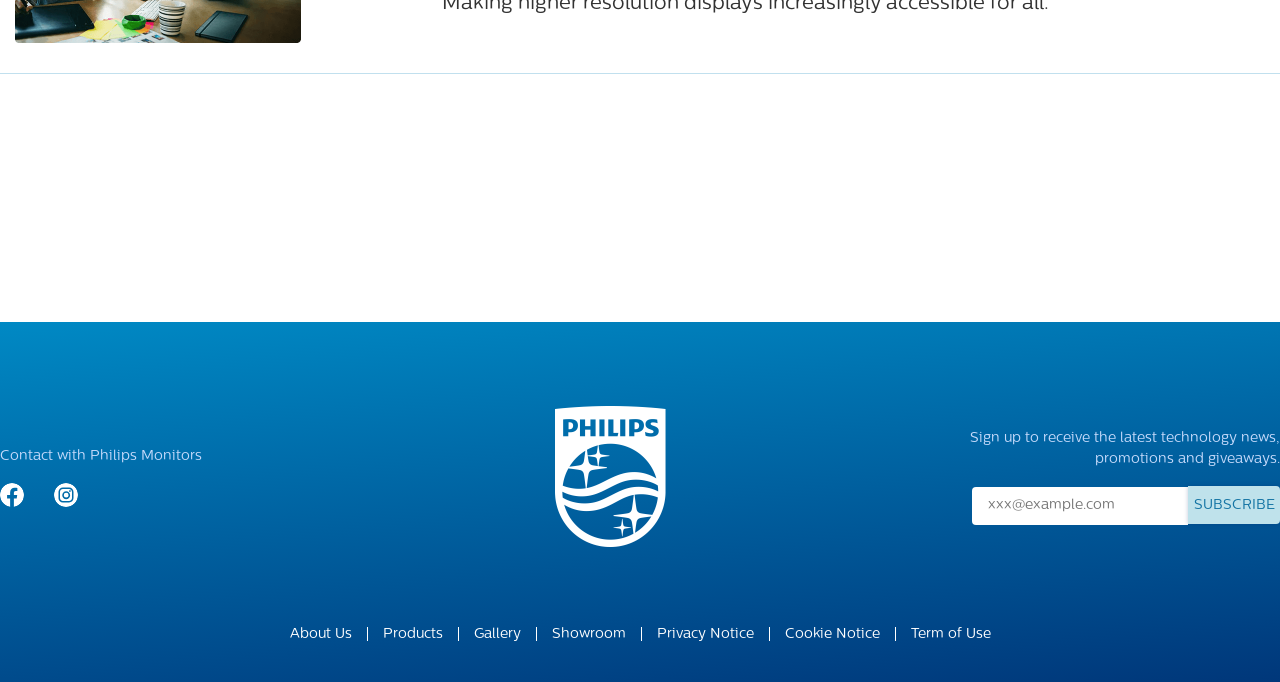Could you provide the bounding box coordinates for the portion of the screen to click to complete this instruction: "Subscribe to the newsletter"?

[0.759, 0.714, 0.928, 0.769]